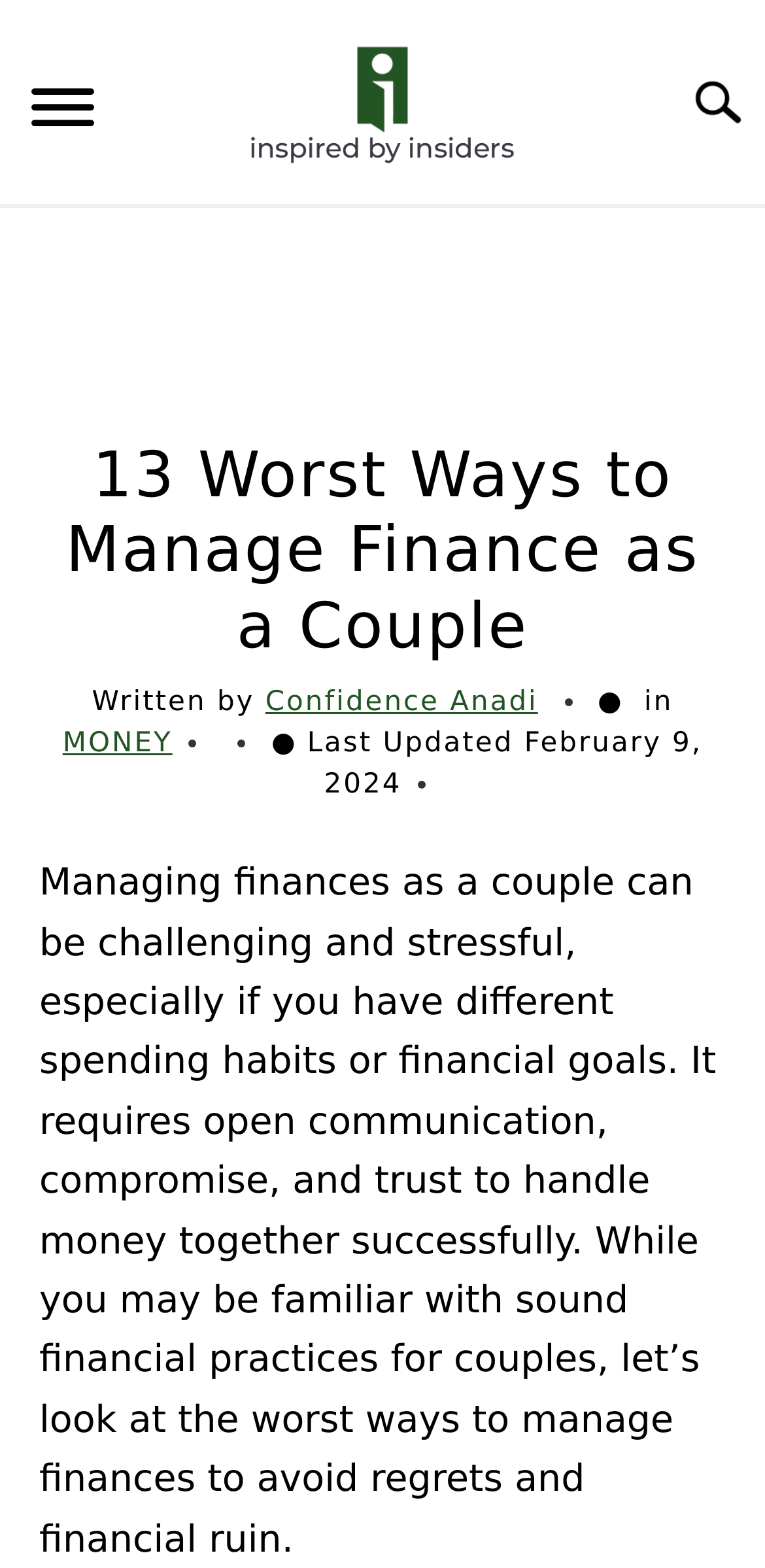Determine the bounding box for the described UI element: "Submenu Toggle".

[0.882, 0.274, 1.0, 0.334]